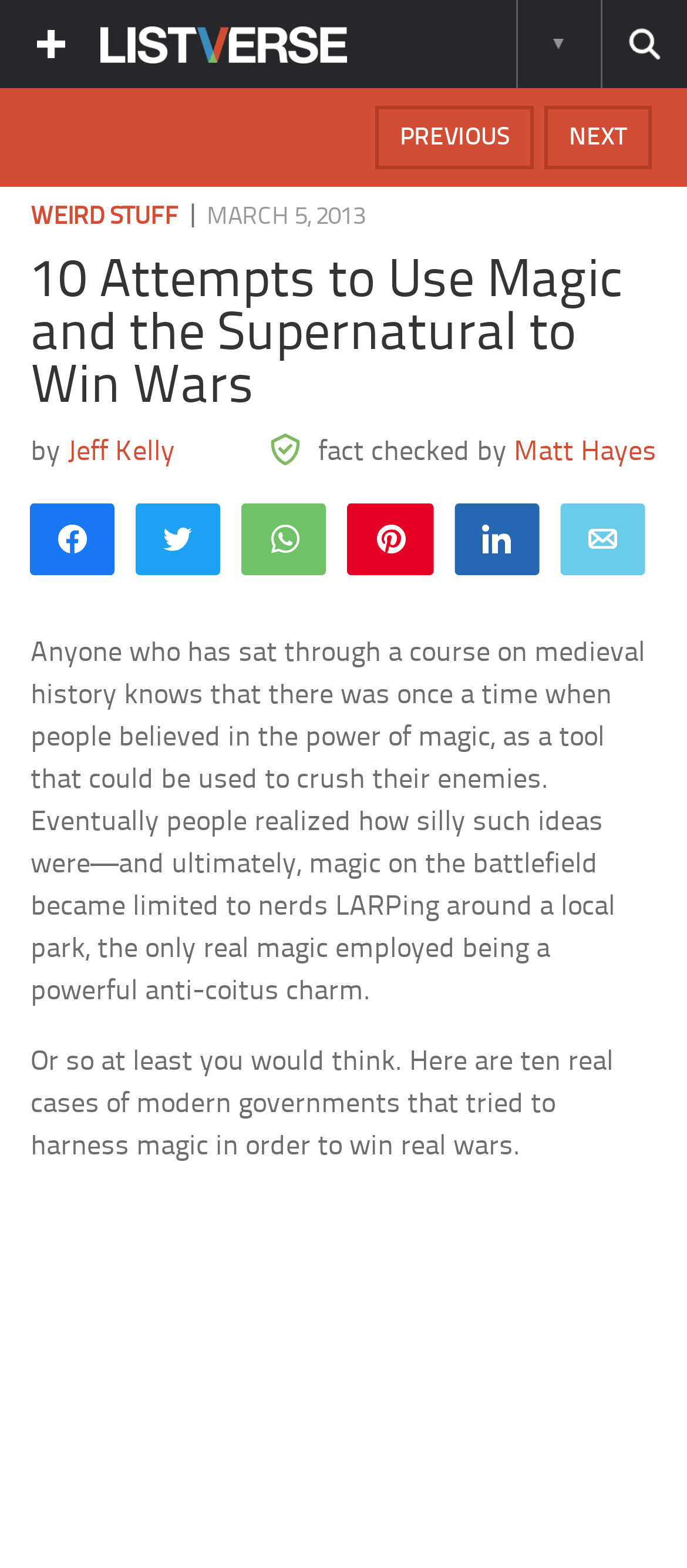Give a short answer using one word or phrase for the question:
Is there a navigation menu on the webpage?

Yes